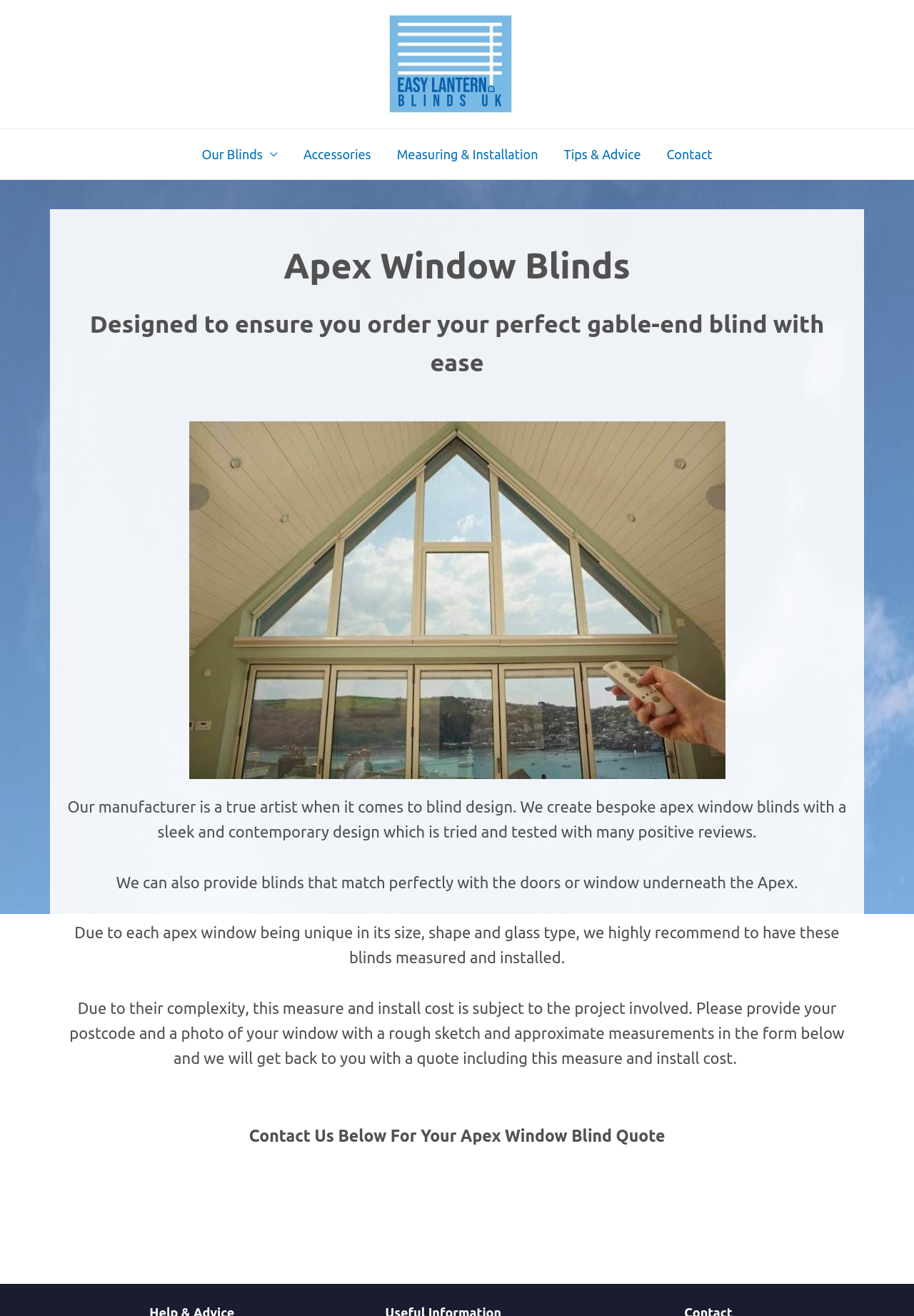What type of blinds does the website specialize in?
Based on the image, answer the question in a detailed manner.

The website specializes in apex window blinds, which is evident from the image and text descriptions on the webpage. The text 'Designed to ensure you order your perfect gable-end blind with ease' and the image of an apex window blind further support this conclusion.